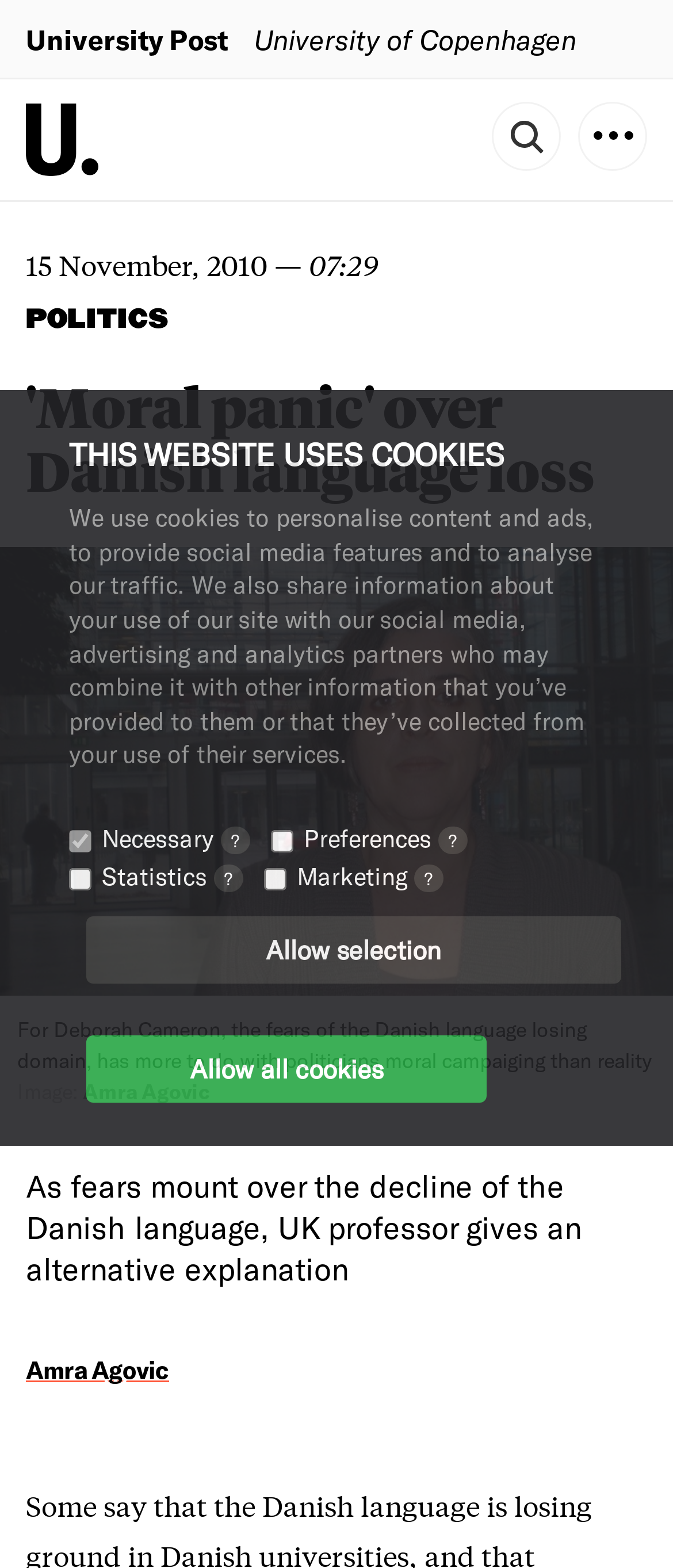Given the description: "parent_node: Preferences?", determine the bounding box coordinates of the UI element. The coordinates should be formatted as four float numbers between 0 and 1, [left, top, right, bottom].

[0.403, 0.529, 0.436, 0.544]